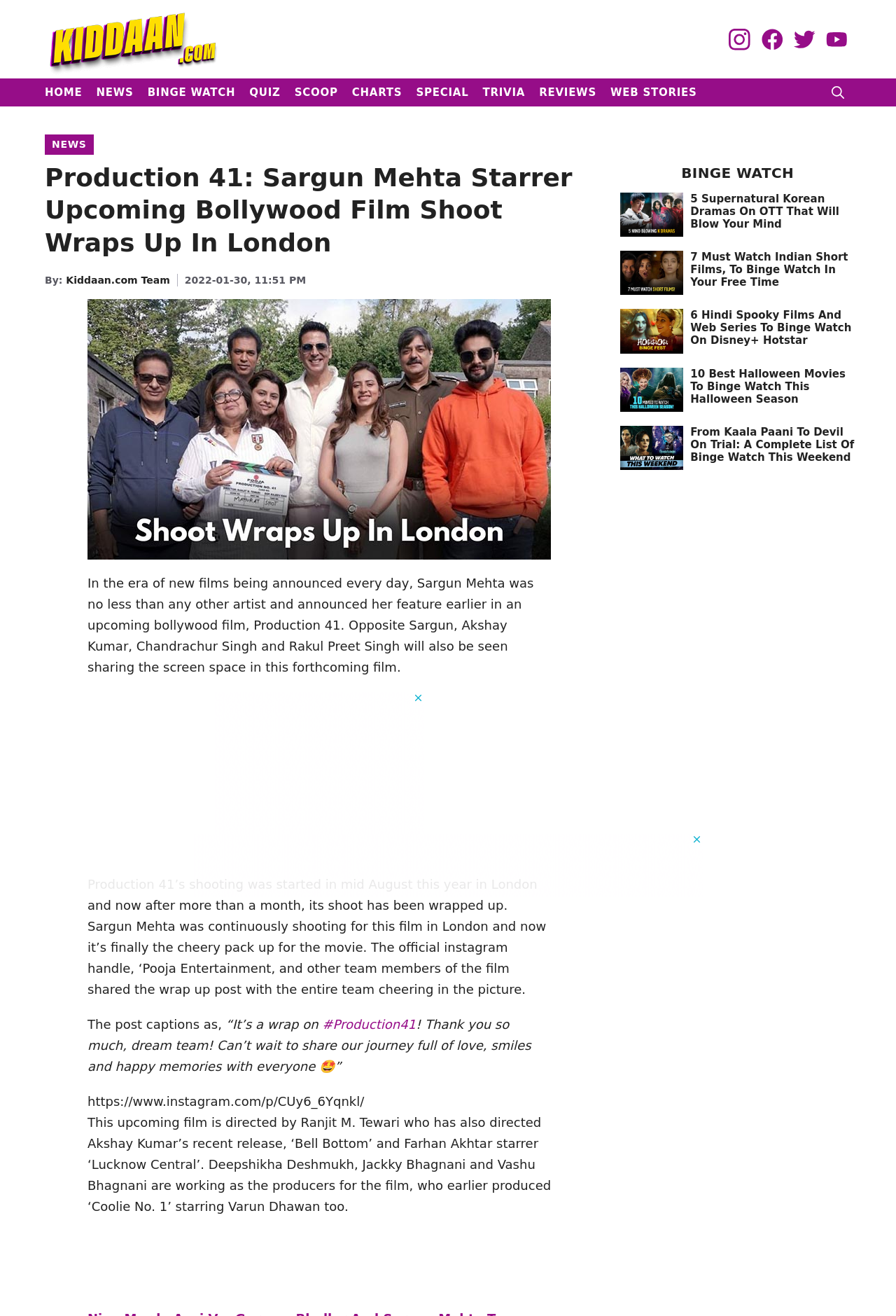Locate the bounding box coordinates of the clickable element to fulfill the following instruction: "View the latest news on the sidebar". Provide the coordinates as four float numbers between 0 and 1 in the format [left, top, right, bottom].

[0.692, 0.146, 0.763, 0.18]